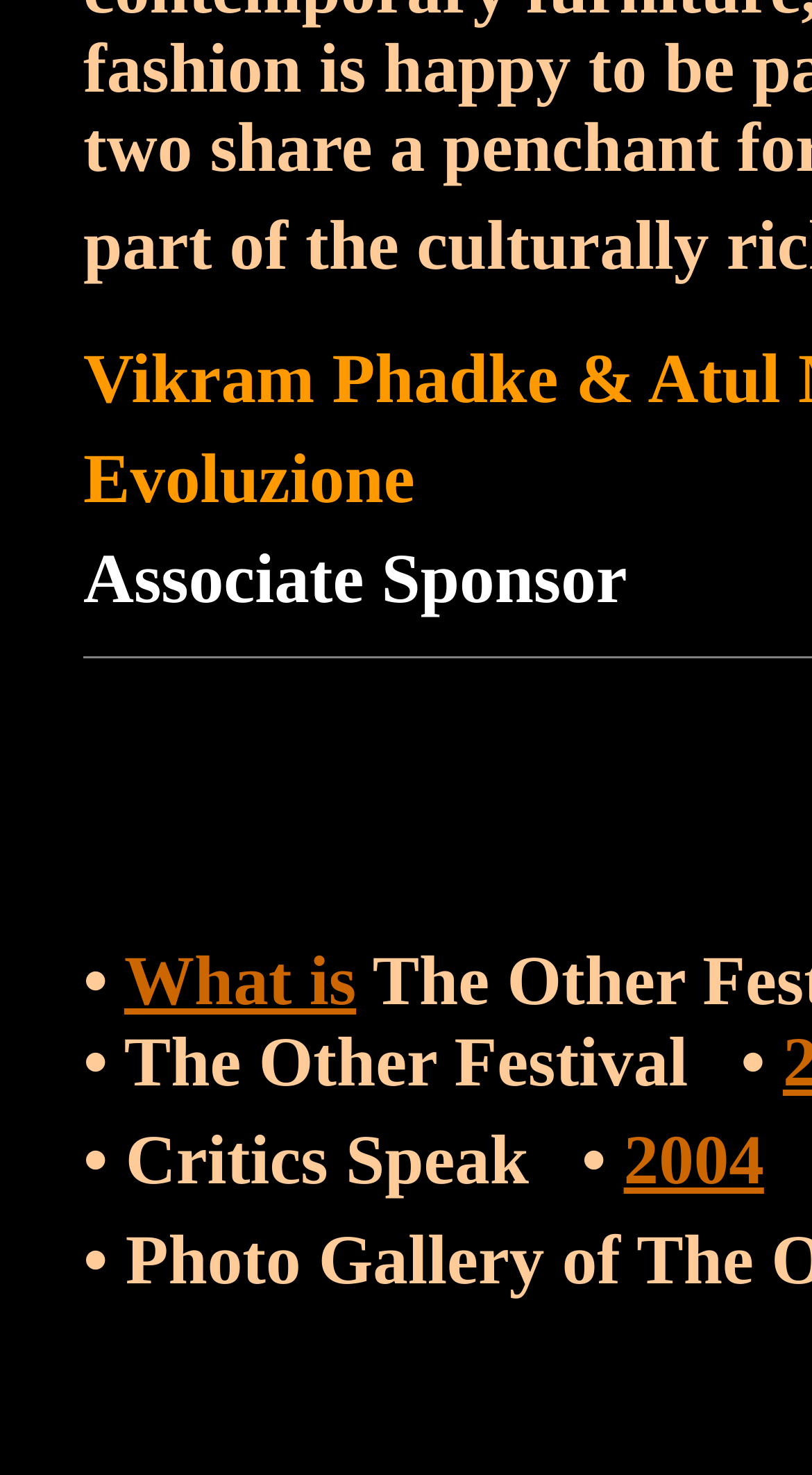Please respond in a single word or phrase: 
How many links are on the webpage?

2